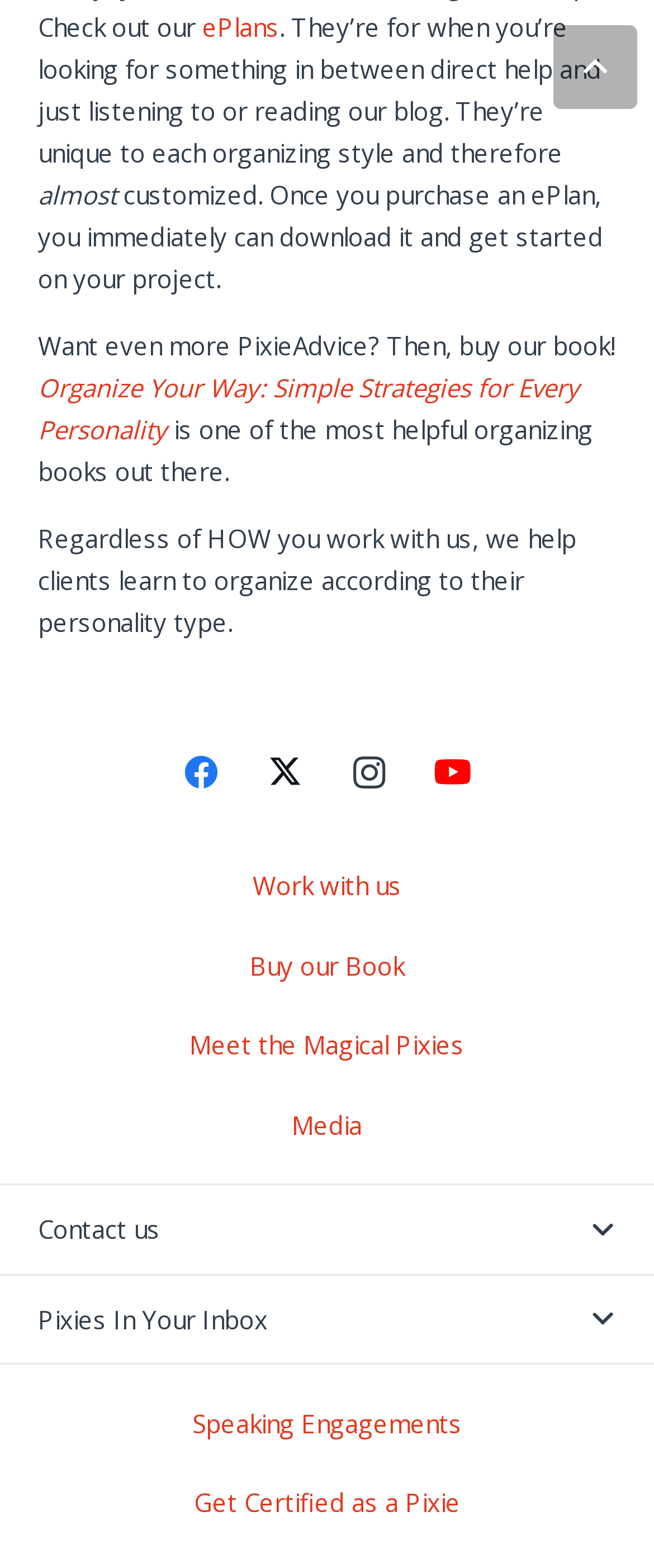Provide your answer in a single word or phrase: 
How many social media platforms are linked on this website?

4